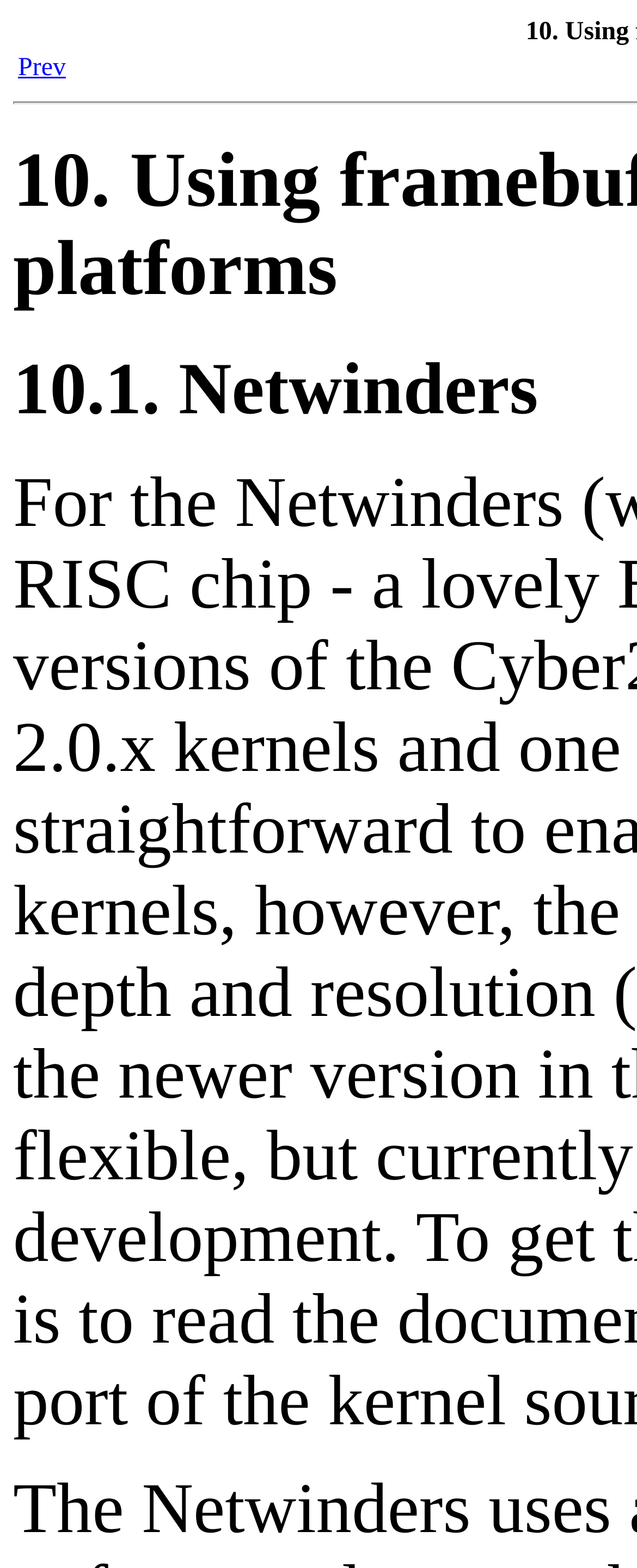Please provide the bounding box coordinate of the region that matches the element description: Prev. Coordinates should be in the format (top-left x, top-left y, bottom-right x, bottom-right y) and all values should be between 0 and 1.

[0.028, 0.034, 0.103, 0.052]